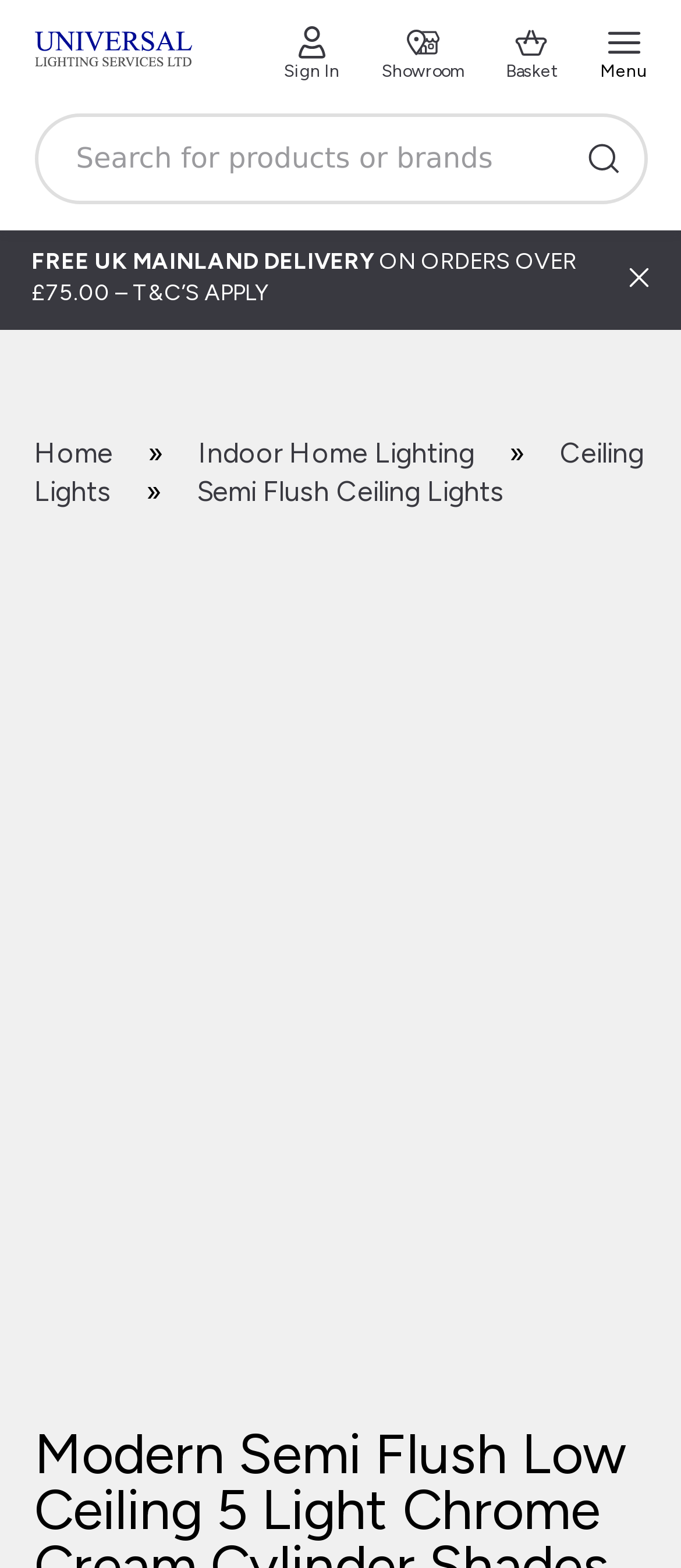Please identify the bounding box coordinates of the element that needs to be clicked to perform the following instruction: "View showroom".

[0.56, 0.017, 0.681, 0.053]